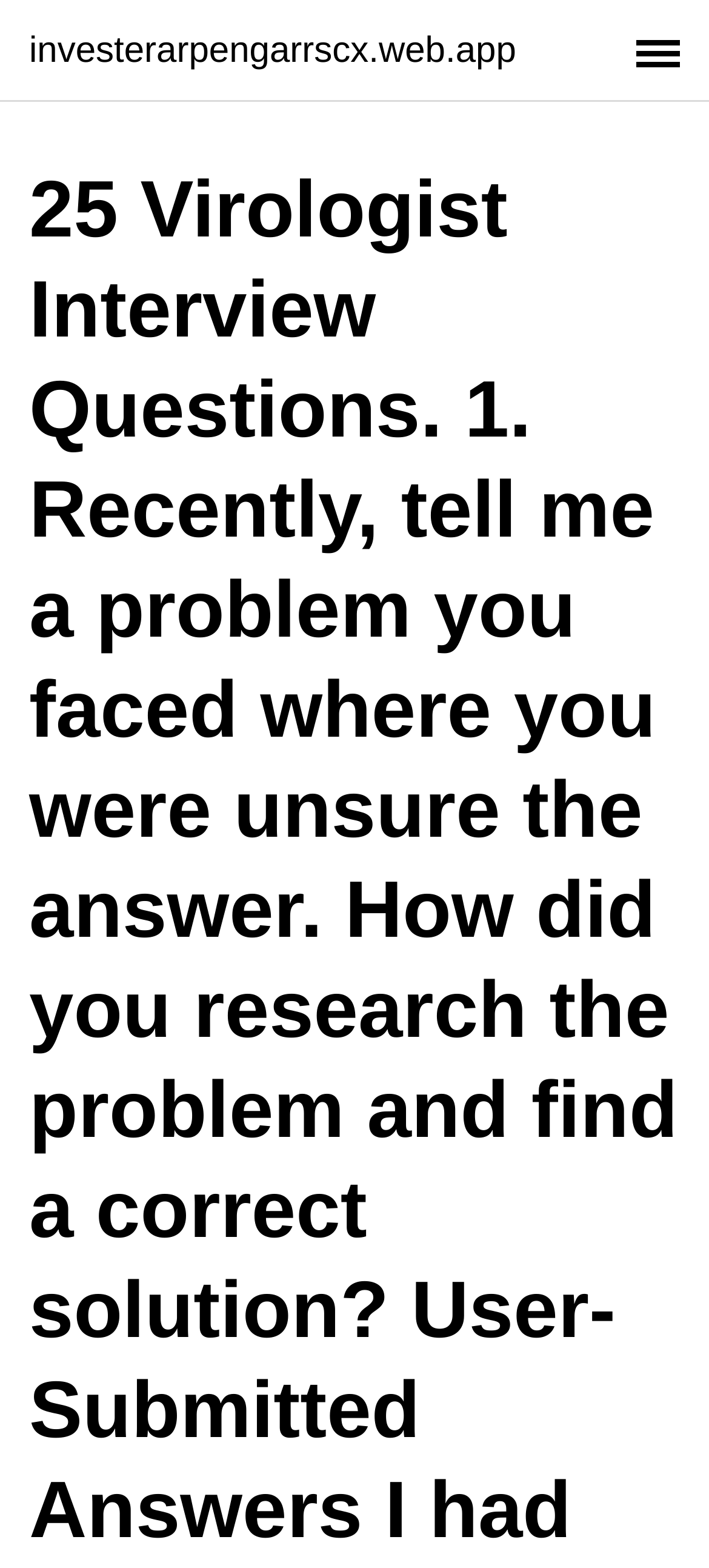Determine the main heading text of the webpage.

25 Virologist Interview Questions. 1. Recently, tell me a problem you faced where you were unsure the answer. How did you research the problem and find a correct solution? User-Submitted Answers I had trouble with a math problem in synthetic division and looked at my notes for reference.